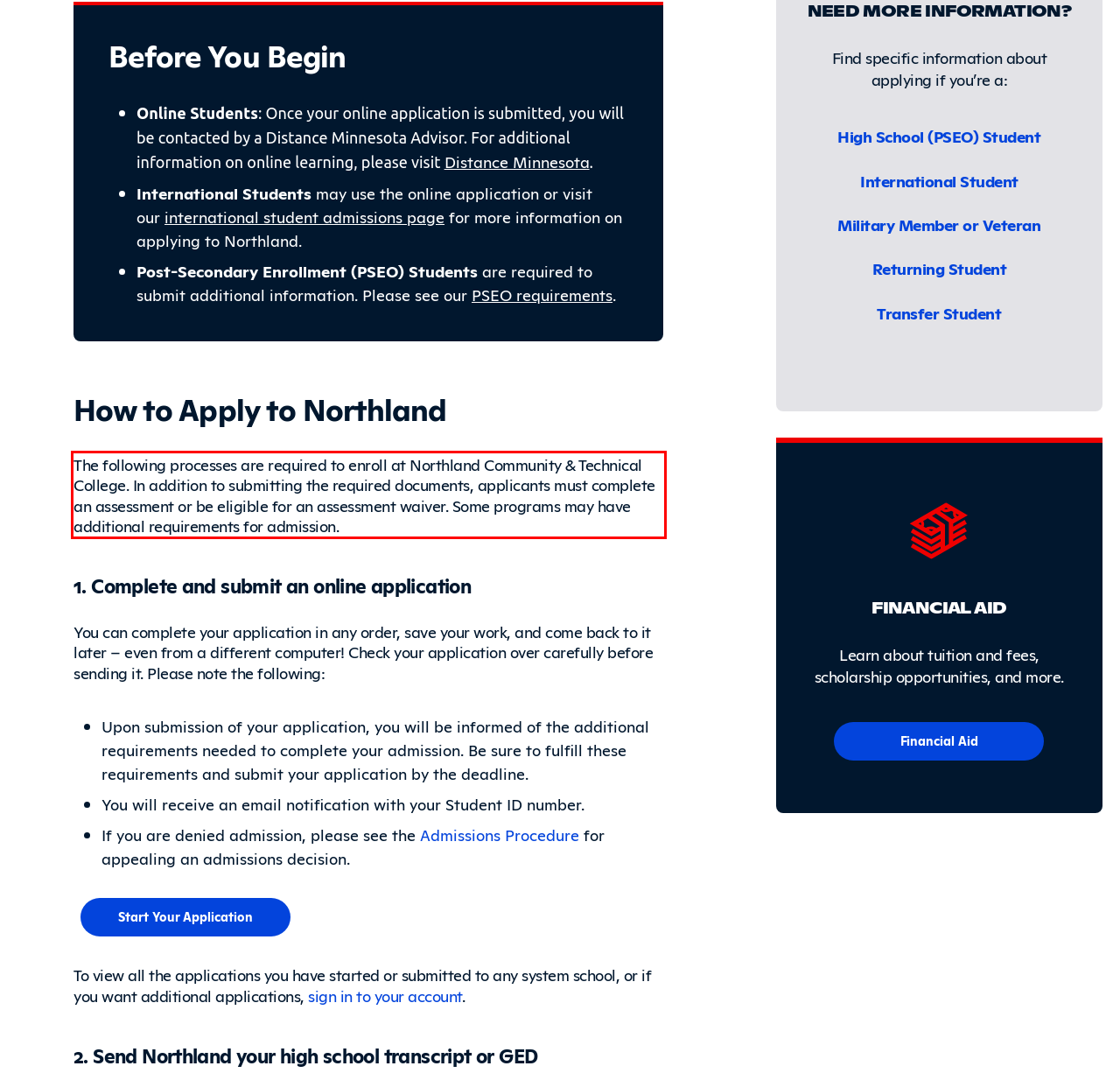There is a screenshot of a webpage with a red bounding box around a UI element. Please use OCR to extract the text within the red bounding box.

The following processes are required to enroll at Northland Community & Technical College. In addition to submitting the required documents, applicants must complete an assessment or be eligible for an assessment waiver. Some programs may have additional requirements for admission.